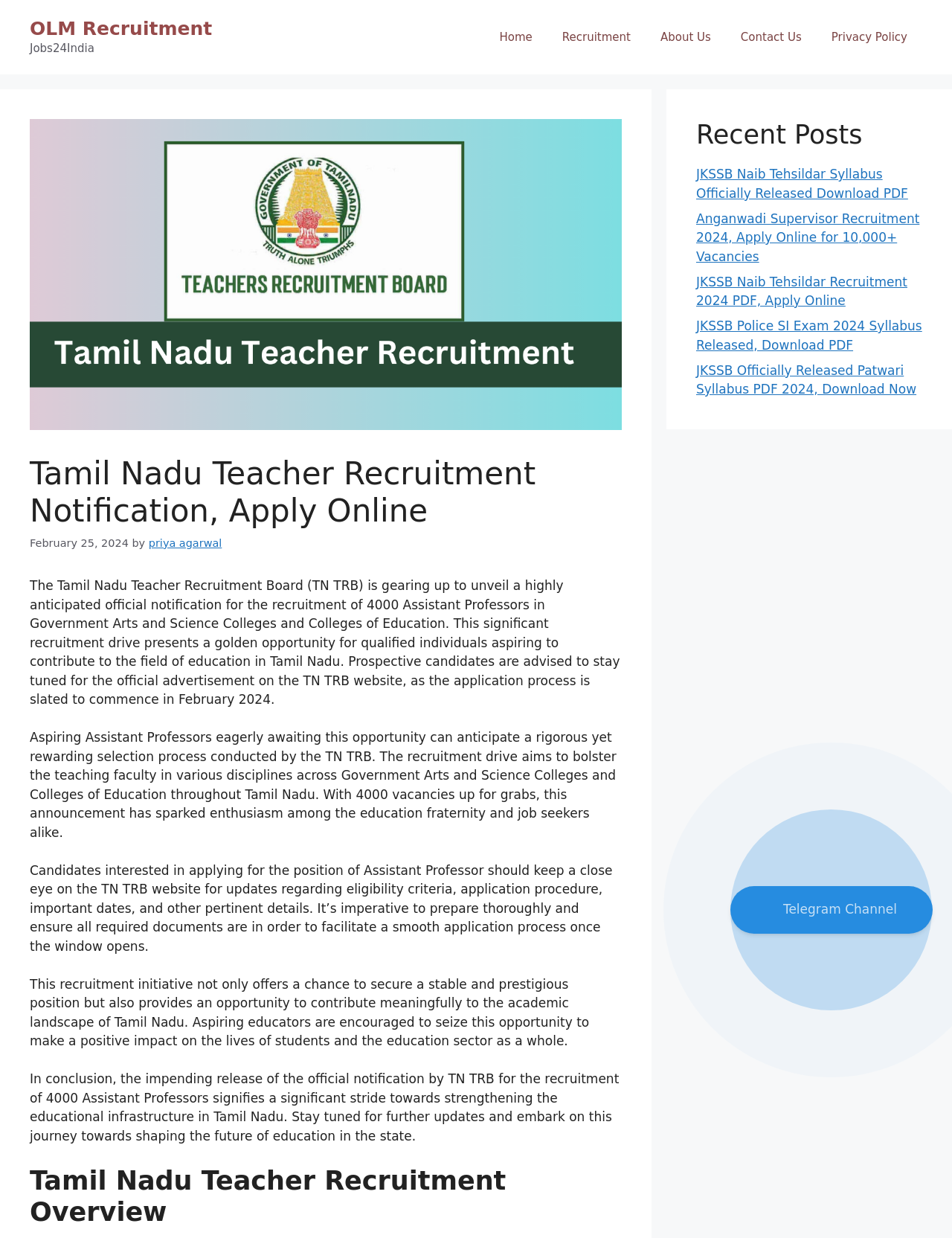Locate the bounding box coordinates of the area where you should click to accomplish the instruction: "Join the Telegram Channel".

[0.769, 0.716, 0.967, 0.754]